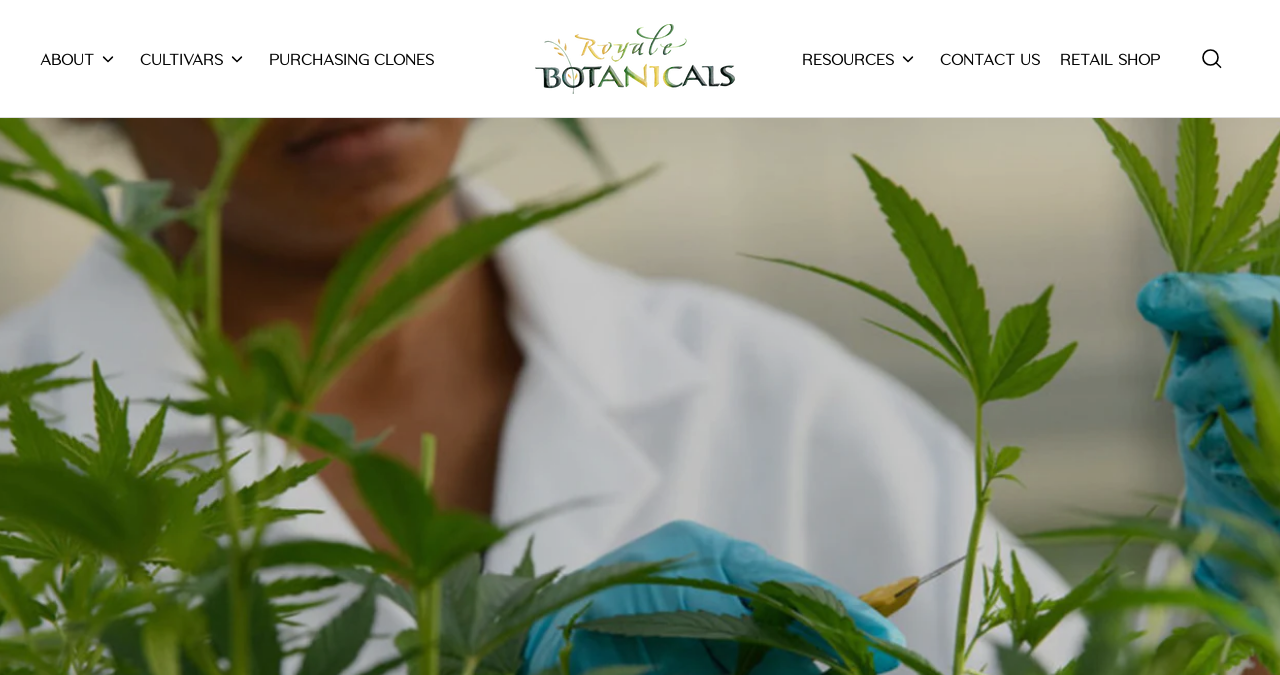Please locate the UI element described by "Cultivars" and provide its bounding box coordinates.

[0.109, 0.068, 0.174, 0.105]